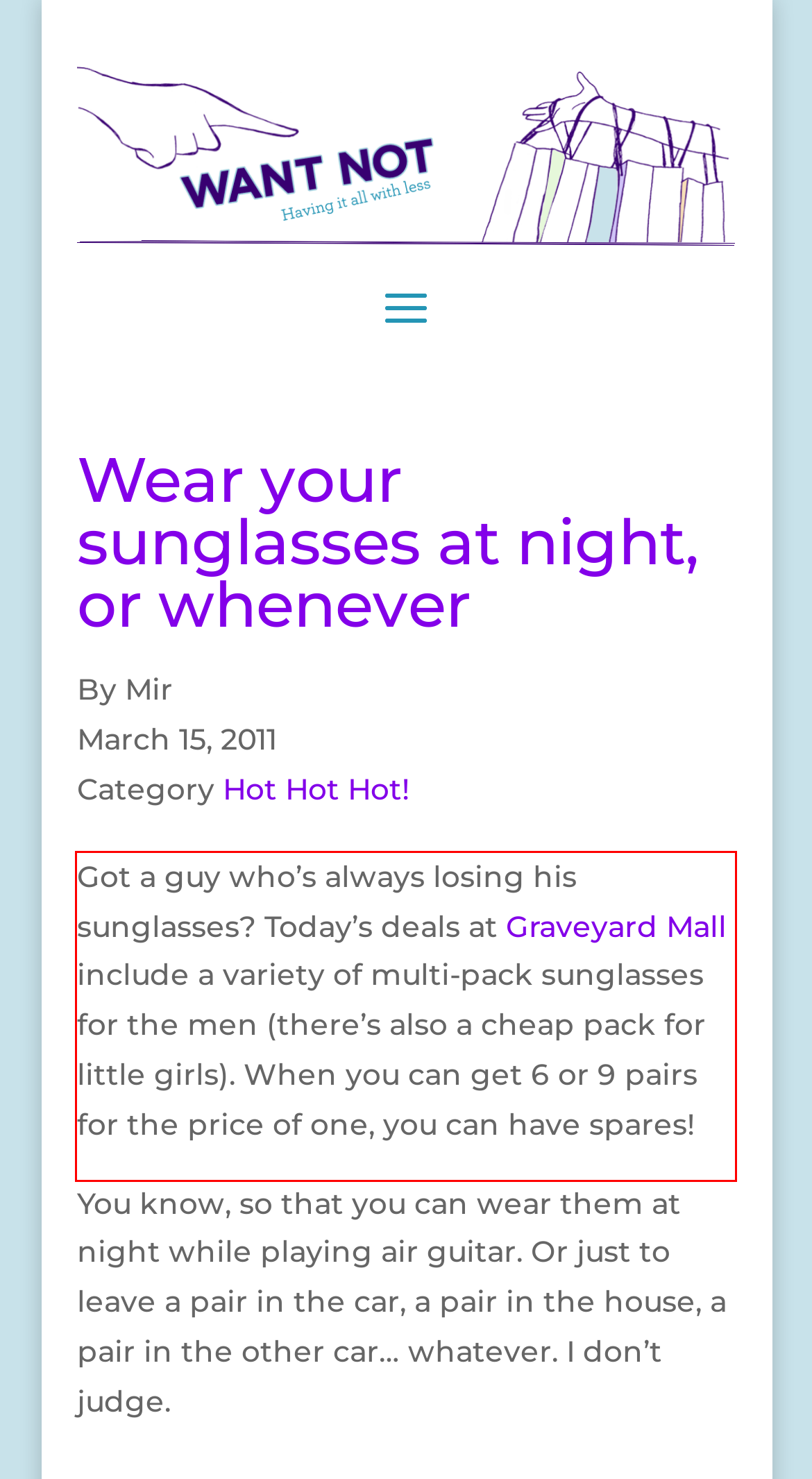Analyze the webpage screenshot and use OCR to recognize the text content in the red bounding box.

Got a guy who’s always losing his sunglasses? Today’s deals at Graveyard Mall include a variety of multi-pack sunglasses for the men (there’s also a cheap pack for little girls). When you can get 6 or 9 pairs for the price of one, you can have spares!